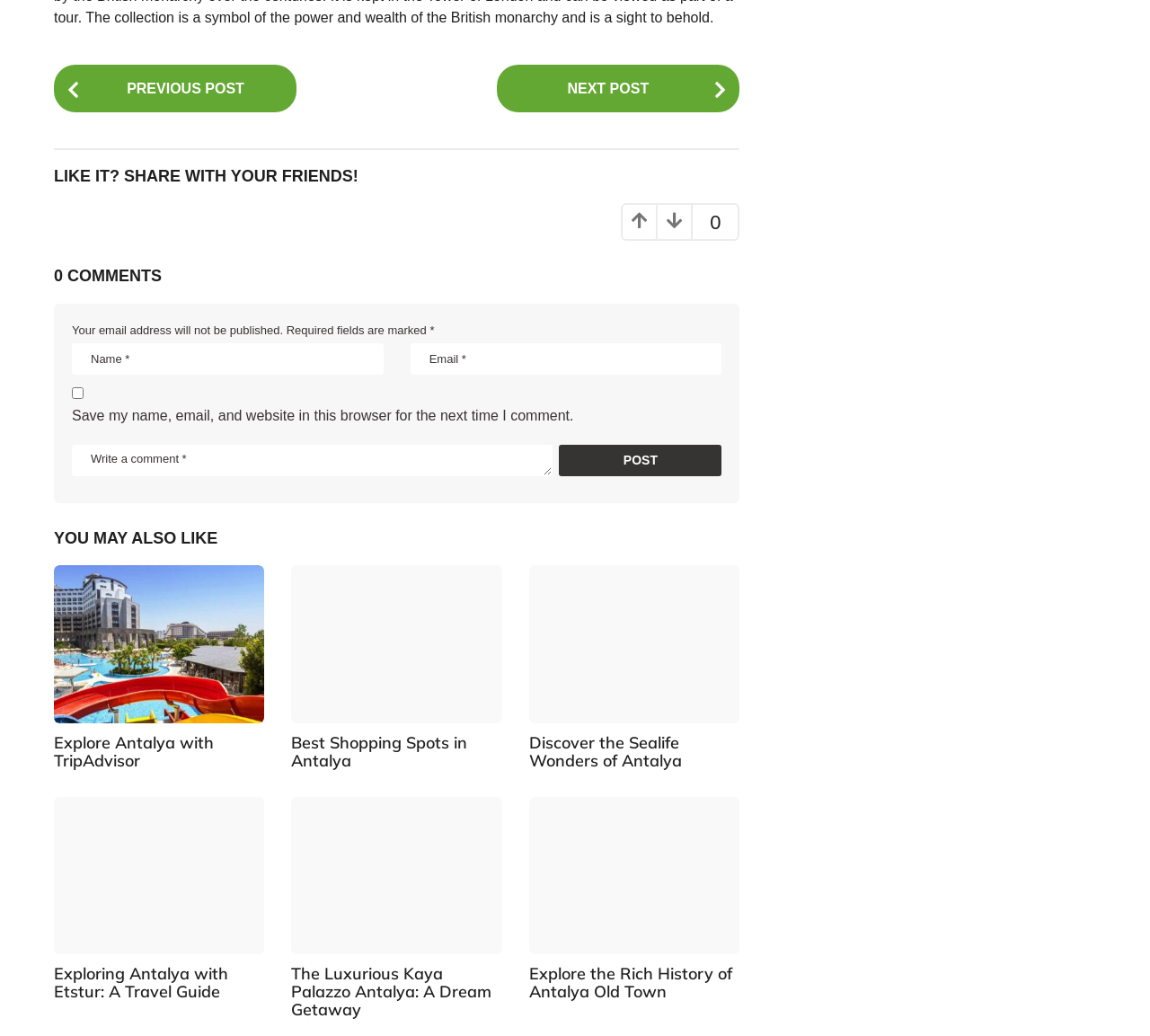Answer the following inquiry with a single word or phrase:
What is the title of the previous post?

Not provided